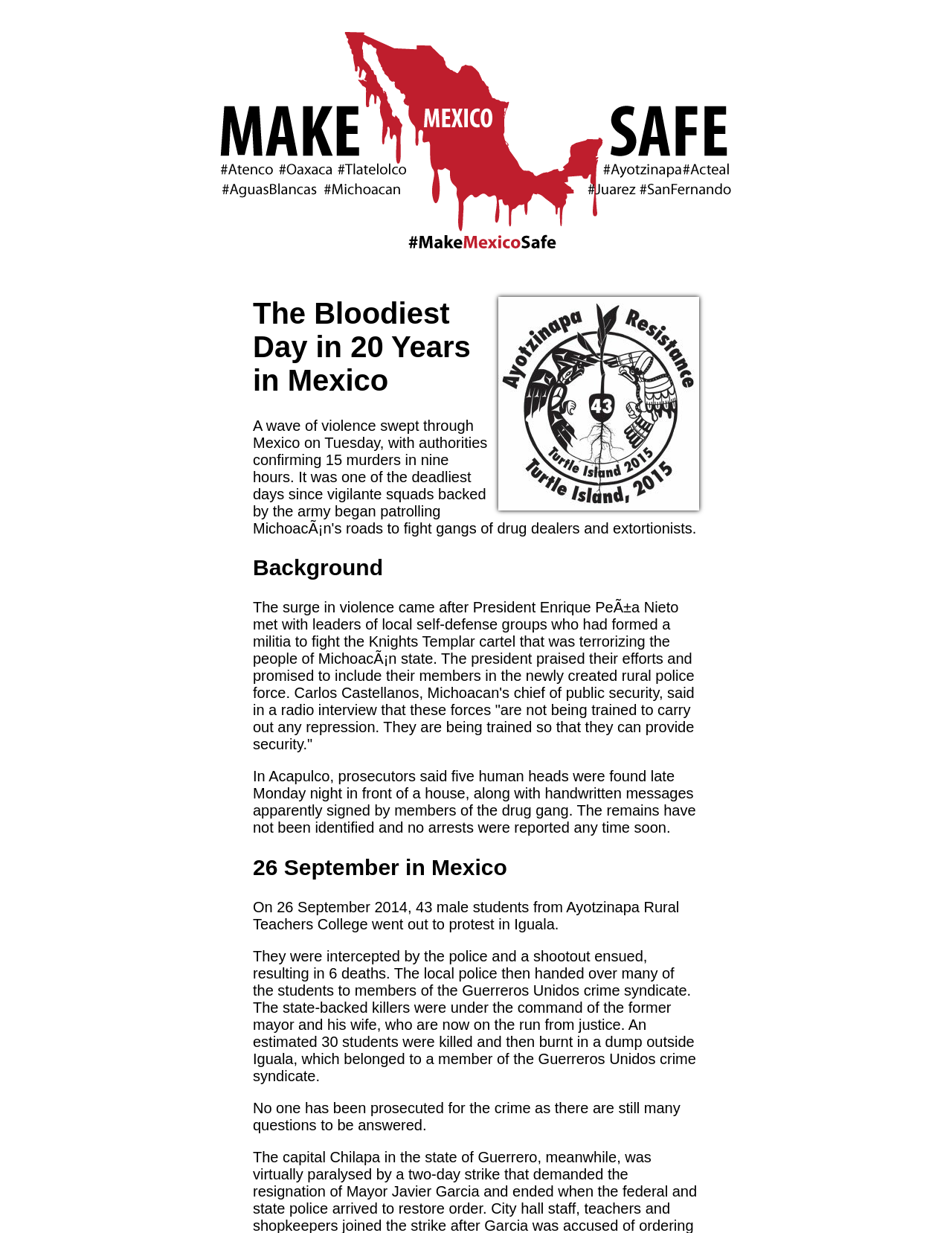Construct a thorough caption encompassing all aspects of the webpage.

The webpage appears to be a news article about a violent incident in Mexico. At the top of the page, there is a large image that spans about two-thirds of the page width, situated near the top. Below the image, there is a heading that reads "The Bloodiest Day in 20 Years in Mexico", which is centered on the page.

To the right of the heading, there is a link with an accompanying image. The link is positioned slightly above the midpoint of the page. The image associated with the link is smaller than the top image and is placed above the link text.

The main content of the article is divided into sections, each with its own heading. The first section, "Background", is located below the top image and heading. This section contains a block of text that describes the context of the violence, including a meeting between the President and local self-defense groups.

Below the "Background" section, there is another section of text that describes a gruesome discovery of human heads in Acapulco. This section is positioned near the middle of the page.

Further down the page, there is a heading that reads "26 September in Mexico", which is followed by two sections of text. The first section describes a protest by students from Ayotzinapa Rural Teachers College, which was intercepted by the police and resulted in violence. The second section provides more details about the incident, including the involvement of a crime syndicate and the death of many students.

At the very bottom of the page, there is a final section of text that notes that no one has been prosecuted for the crime due to ongoing investigations.